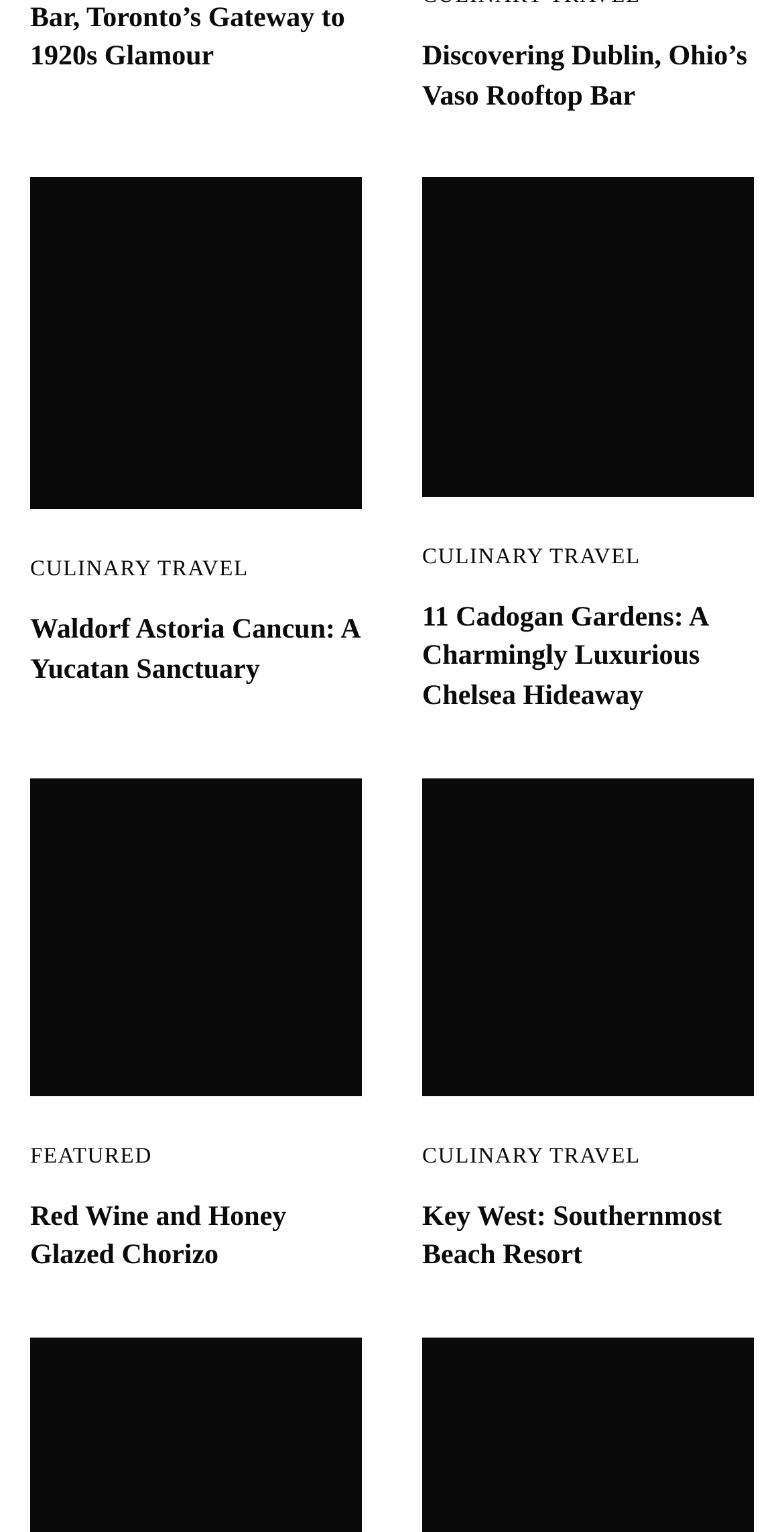Could you determine the bounding box coordinates of the clickable element to complete the instruction: "View Waldorf Astoria Cancun image"? Provide the coordinates as four float numbers between 0 and 1, i.e., [left, top, right, bottom].

[0.038, 0.116, 0.462, 0.333]